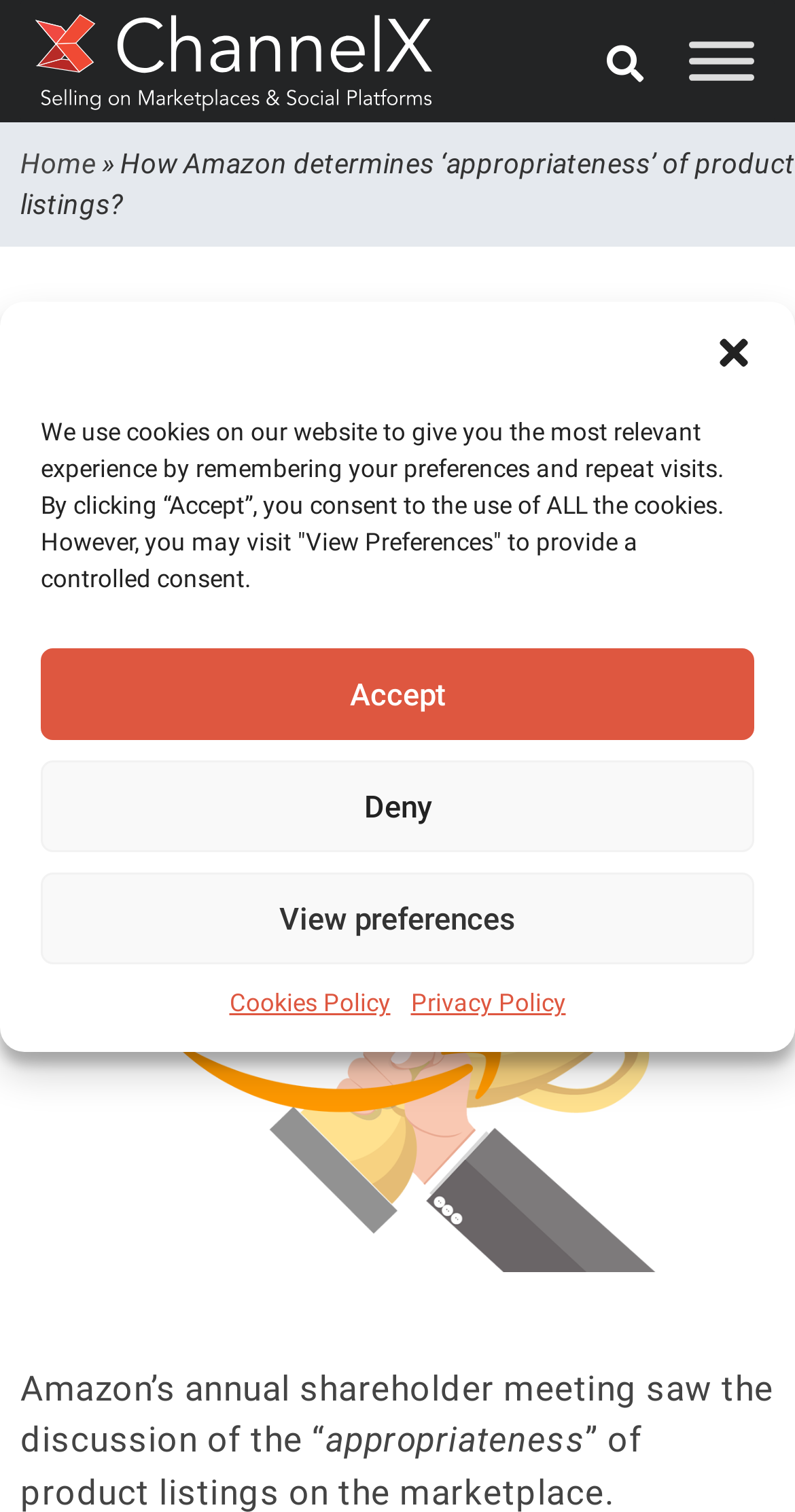What is the purpose of the buttons at the bottom of the article?
Could you give a comprehensive explanation in response to this question?

The purpose of the buttons at the bottom of the article can be determined by looking at the button elements, which display icons and text for sharing on LinkedIn, Twitter, and Facebook, indicating that they are for sharing the article on social media.